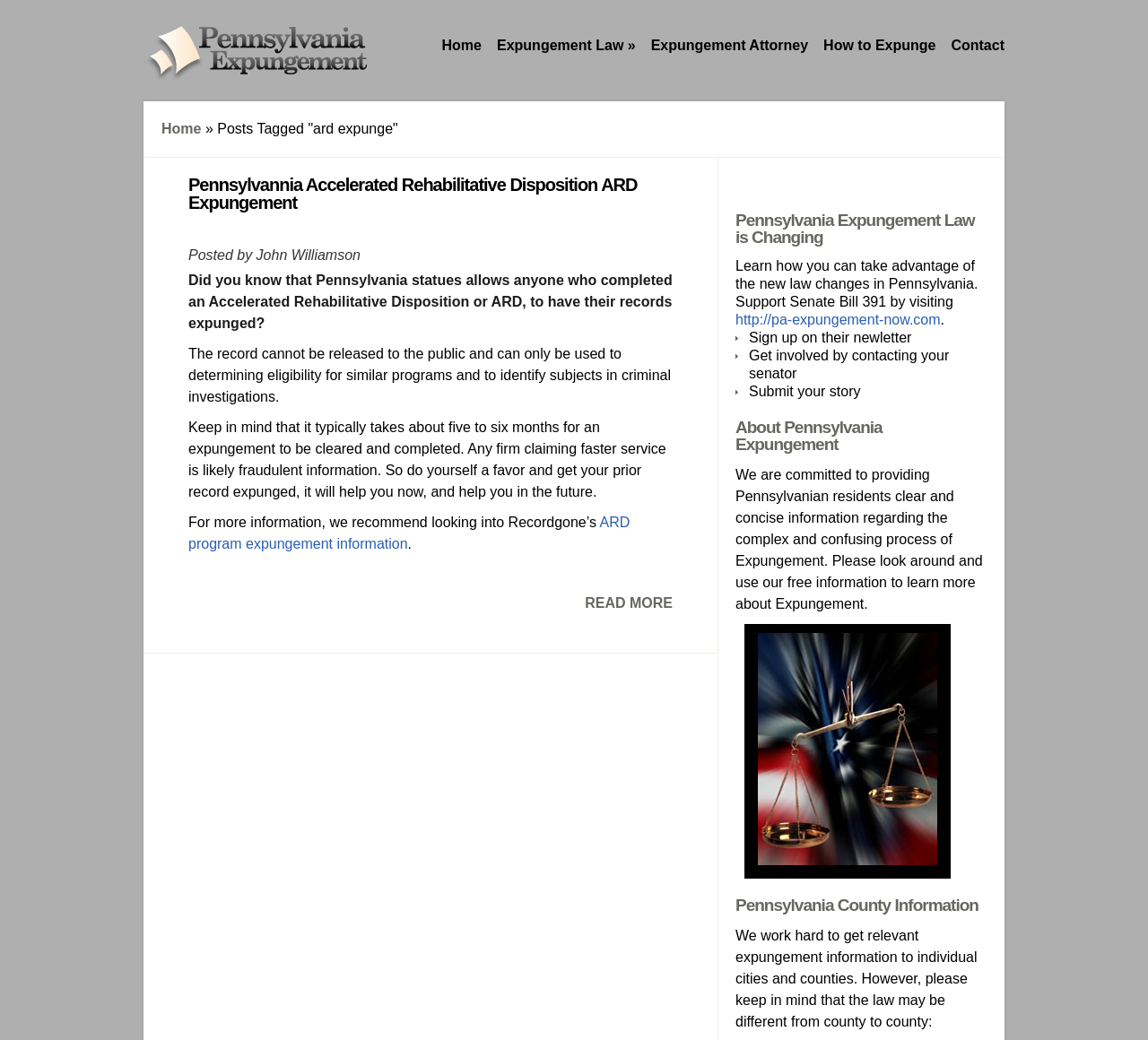What is the logo of the website?
Could you please answer the question thoroughly and with as much detail as possible?

The logo of the website is 'Expunge Pennsylvania logo' which is an image located at the top left corner of the webpage, inside a heading element.